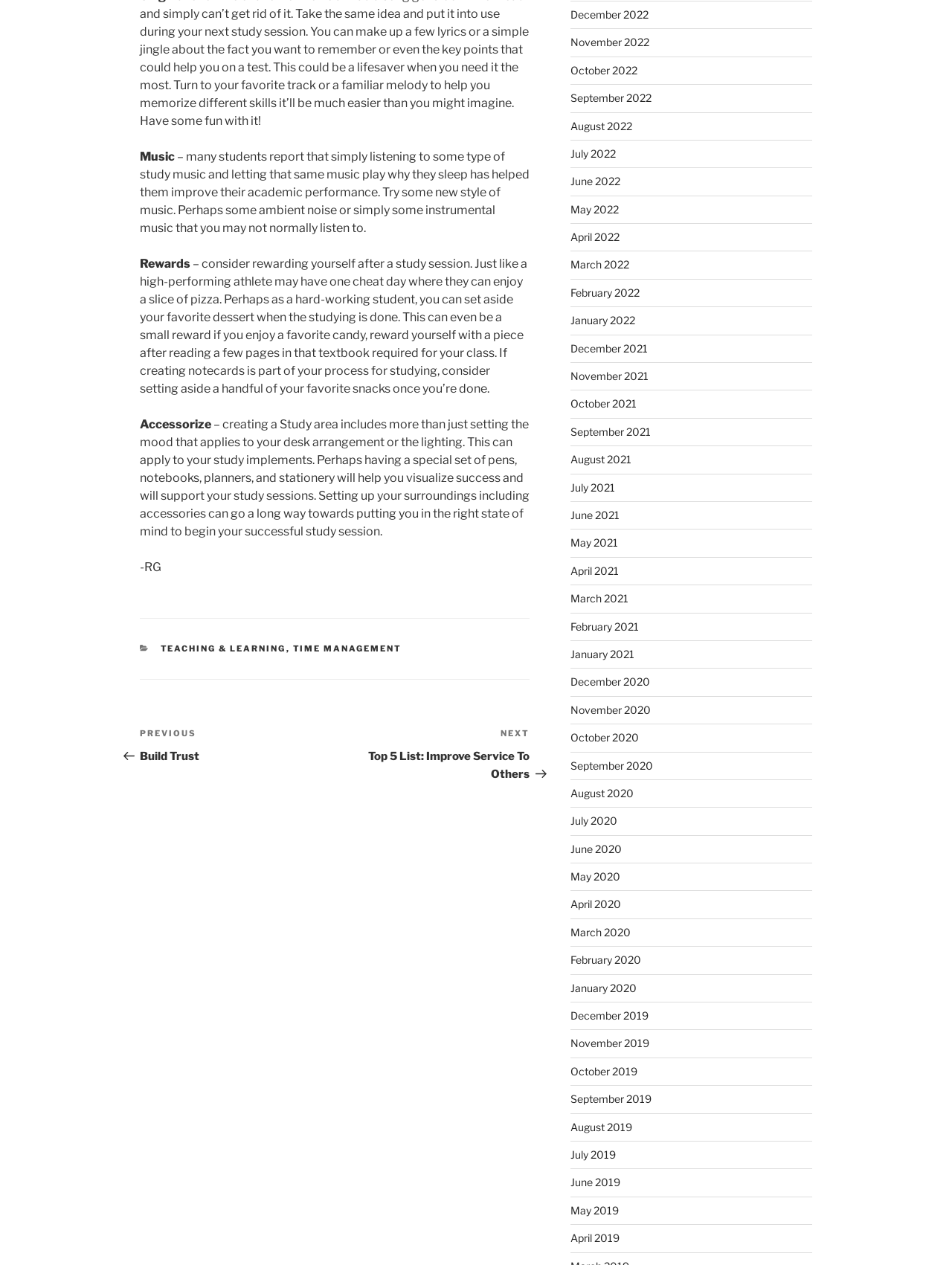Given the element description "March 2022" in the screenshot, predict the bounding box coordinates of that UI element.

[0.599, 0.204, 0.661, 0.214]